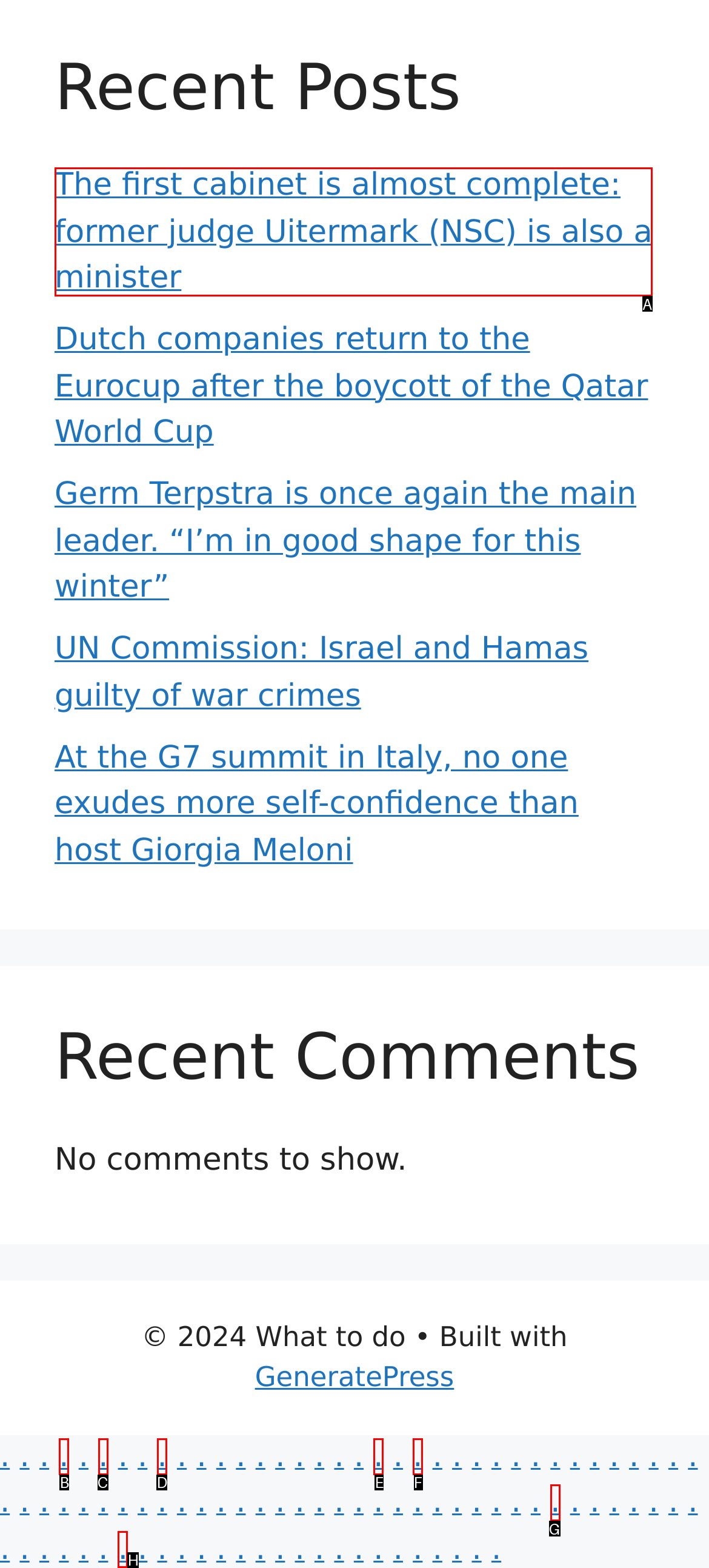From the given choices, which option should you click to complete this task: Read the latest news? Answer with the letter of the correct option.

A